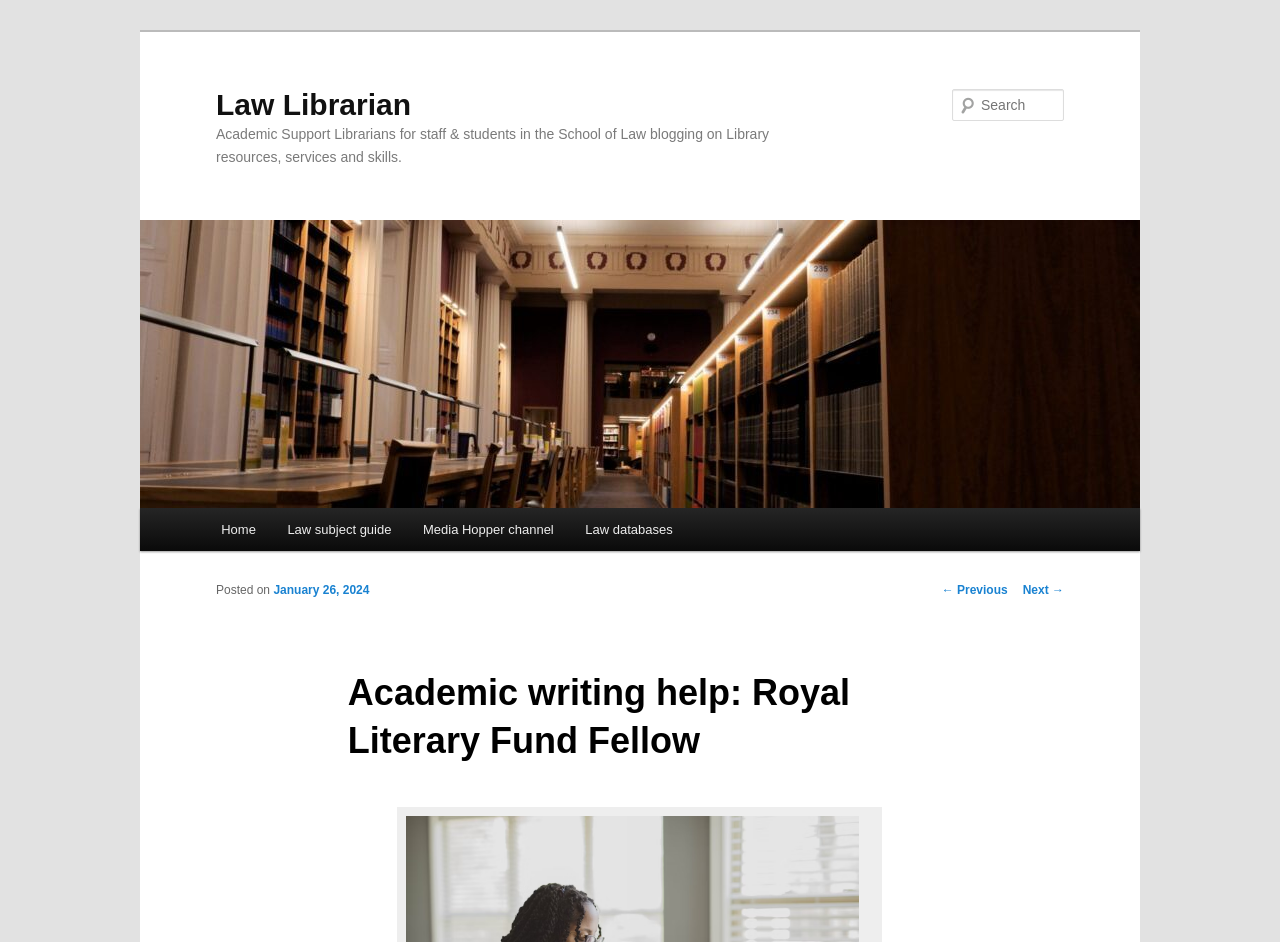Please locate the bounding box coordinates of the element's region that needs to be clicked to follow the instruction: "Go to the Law Librarian page". The bounding box coordinates should be provided as four float numbers between 0 and 1, i.e., [left, top, right, bottom].

[0.169, 0.093, 0.321, 0.128]